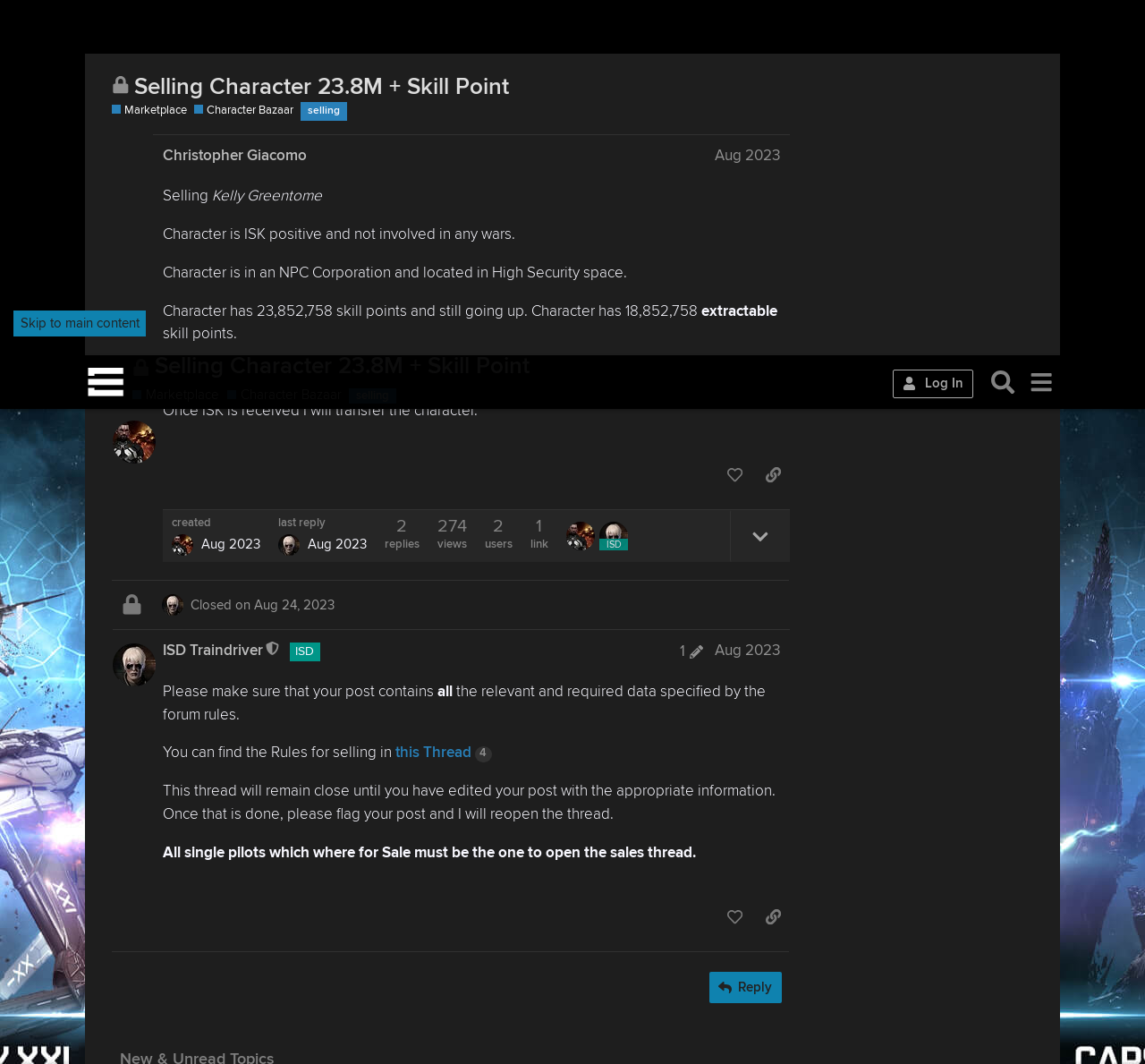Please specify the bounding box coordinates of the clickable region to carry out the following instruction: "Like the post". The coordinates should be four float numbers between 0 and 1, in the format [left, top, right, bottom].

[0.627, 0.098, 0.656, 0.128]